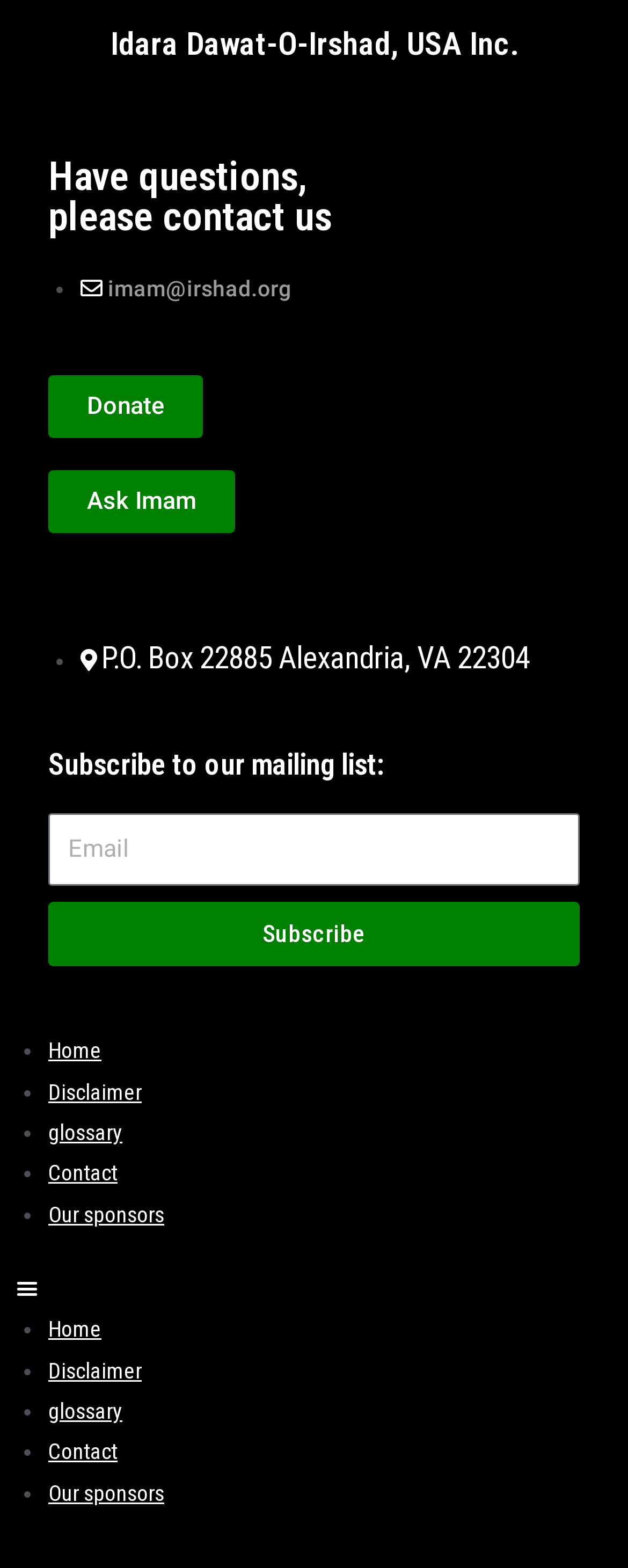How many links are in the footer section?
Please answer the question as detailed as possible based on the image.

The footer section is located at the bottom of the webpage and contains several links. By counting the link elements in this section, we can determine that there are 6 links: 'Home', 'Disclaimer', 'Glossary', 'Contact', 'Our sponsors', and 'Ask Imam'.